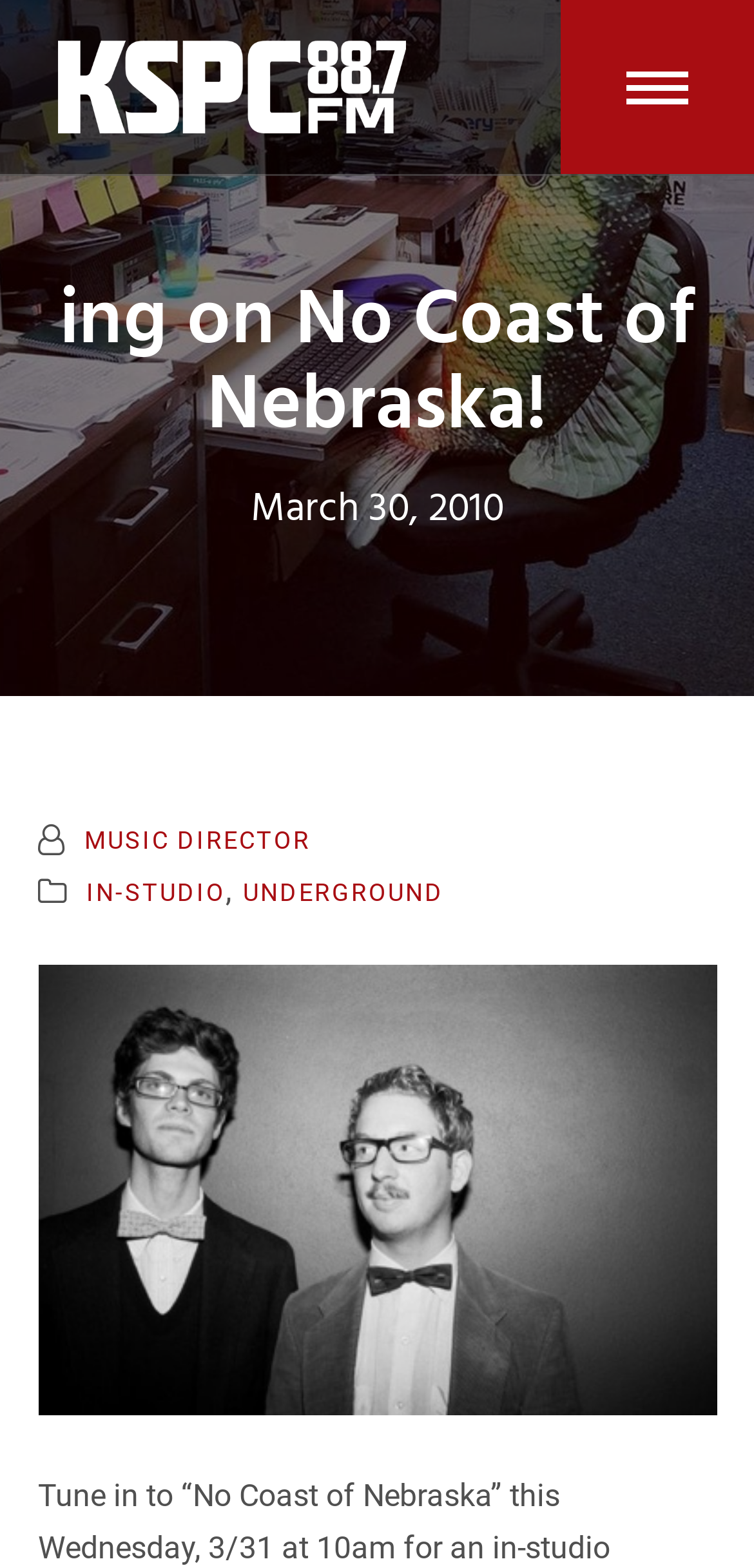Please find the top heading of the webpage and generate its text.

ing on No Coast of Nebraska!